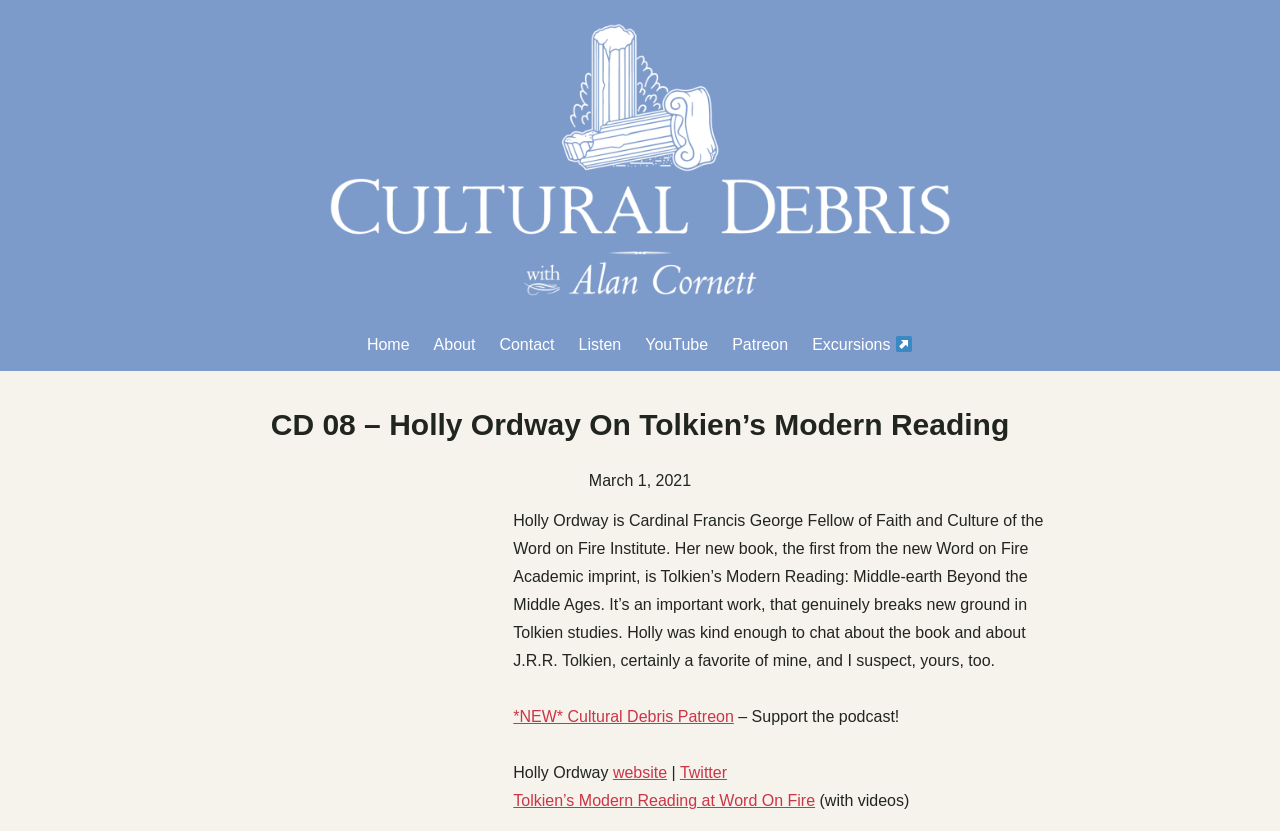Please specify the coordinates of the bounding box for the element that should be clicked to carry out this instruction: "Search for a book". The coordinates must be four float numbers between 0 and 1, formatted as [left, top, right, bottom].

None